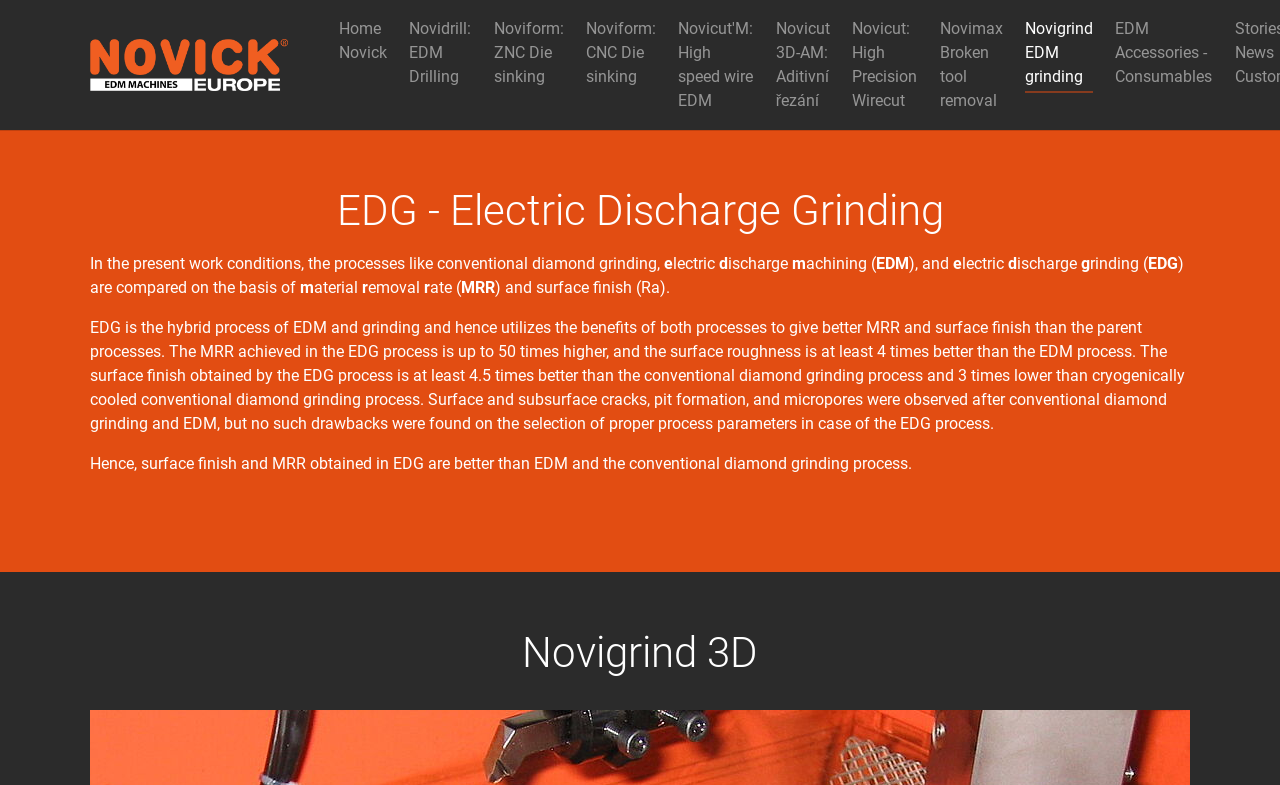What is the benefit of EDG process compared to EDM?
Give a detailed response to the question by analyzing the screenshot.

I read the text on the webpage and found that the EDG process is a hybrid of EDM and grinding, which provides better Material Removal Rate (MRR) and surface finish compared to the EDM process. The text states that the MRR achieved in EDG is up to 50 times higher, and the surface roughness is at least 4 times better than the EDM process.